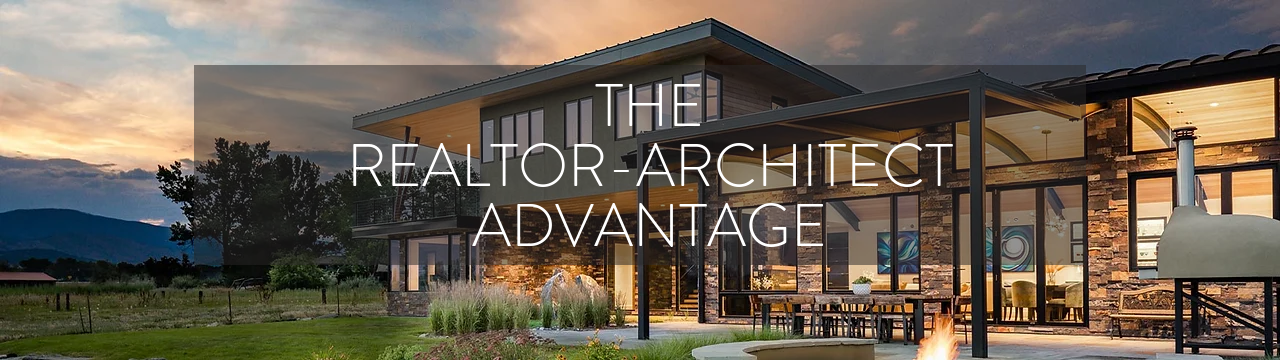Give a thorough explanation of the image.

The image showcases a stunning modern home that emphasizes the unique intersection of architecture and real estate. Titled "THE REALTOR-ARCHITECT ADVANTAGE," the caption suggests a blend of expertise that comes from having a background in both fields. The beautifully designed exterior features large windows that invite natural light, while a spacious outdoor area is visible, framed by lush greenery. This visual sets the tone for Cheri Belz’s offerings as a dually-licensed agent and architect, highlighting her ability to provide clients with insightful representation in real estate transactions. The image effectively conveys the professional advantage of working with someone who has a comprehensive understanding of design and property dynamics.